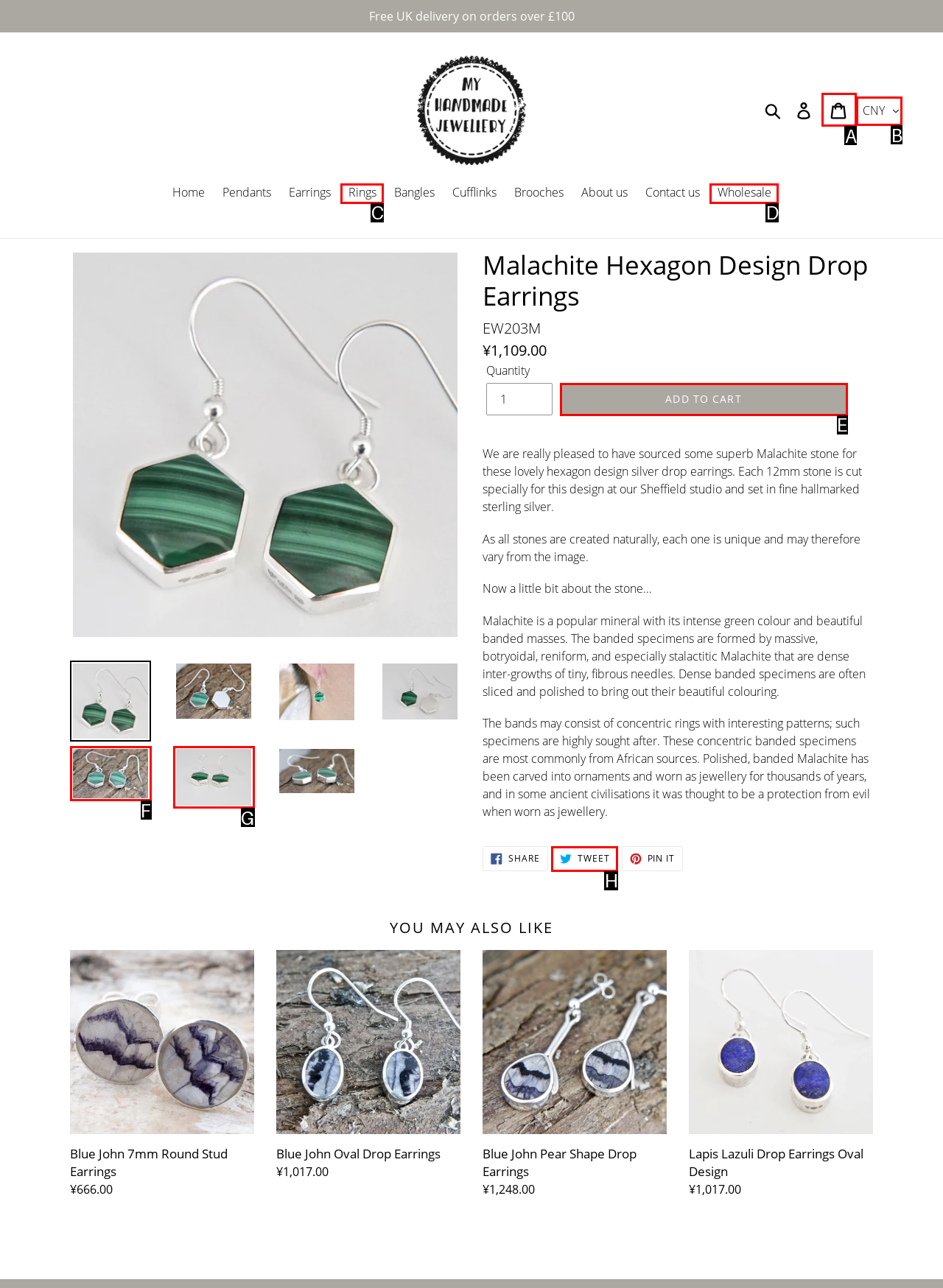Find the option that matches this description: Add to cart
Provide the corresponding letter directly.

E